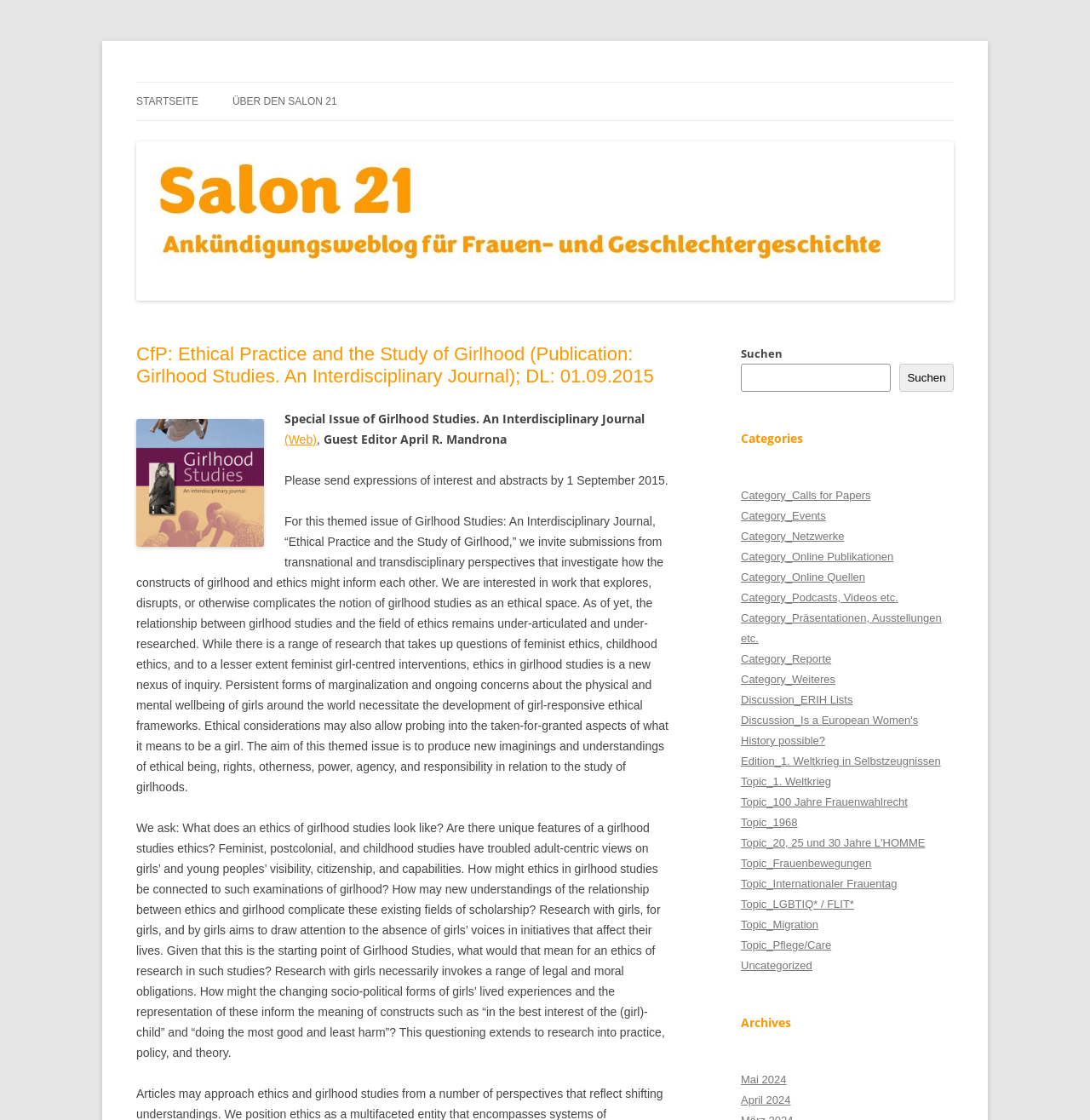What is the deadline for submitting expressions of interest and abstracts?
Please respond to the question with a detailed and well-explained answer.

The webpage states that 'Please send expressions of interest and abstracts by 1 September 2015'.